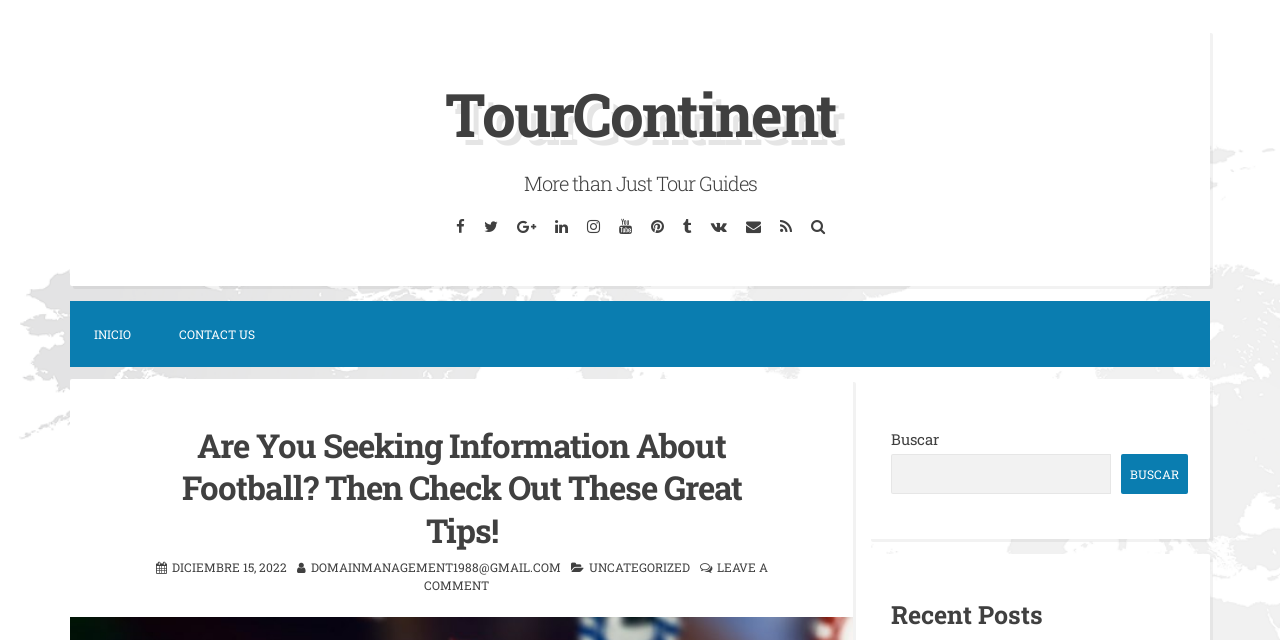Pinpoint the bounding box coordinates of the clickable area needed to execute the instruction: "Go to inicio". The coordinates should be specified as four float numbers between 0 and 1, i.e., [left, top, right, bottom].

[0.055, 0.47, 0.121, 0.573]